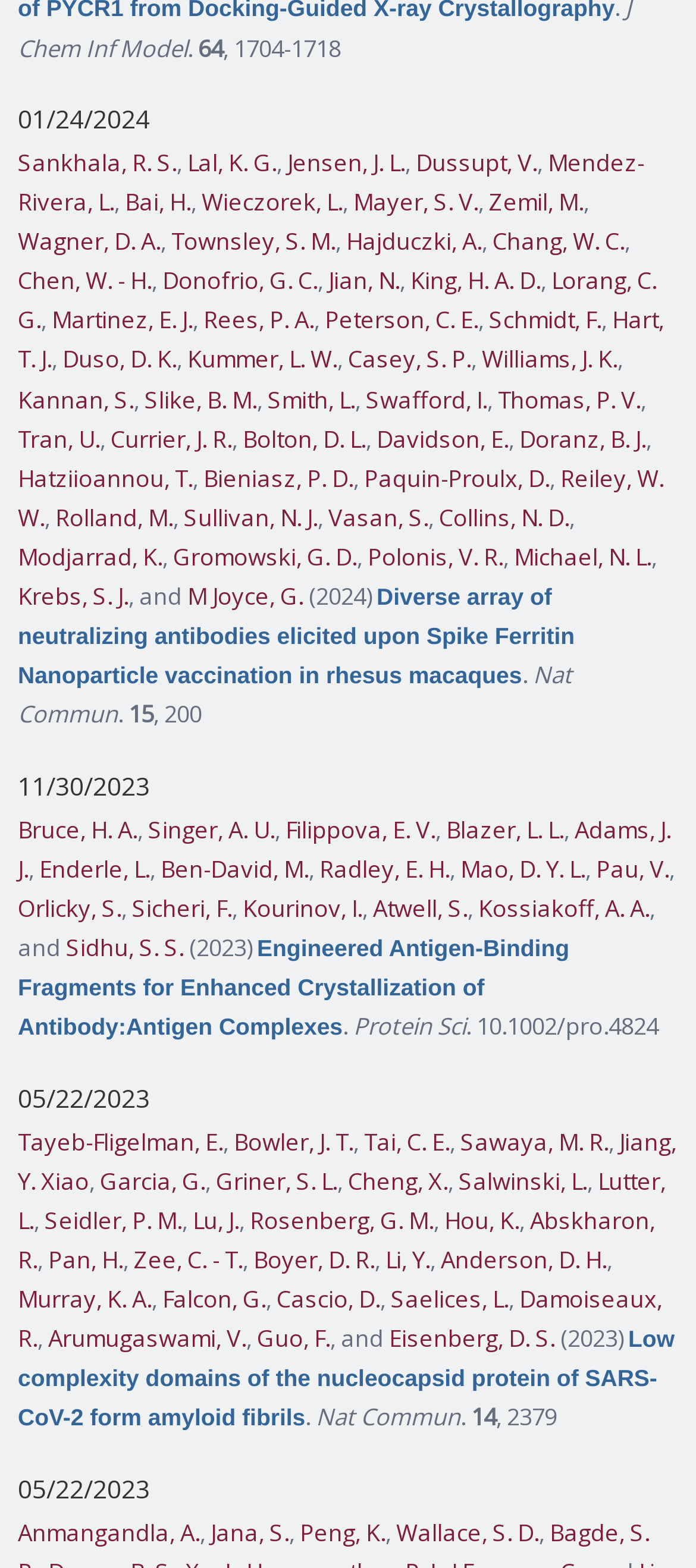How many authors are listed for the article 'Diverse array of neutralizing antibodies elicited upon Spike Ferritin Nanoparticle vaccination in rhesus macaques'?
Respond to the question with a well-detailed and thorough answer.

I found the number of authors by counting the link elements with author names, which are located below the article title and above the journal name. There are more than 20 authors listed.